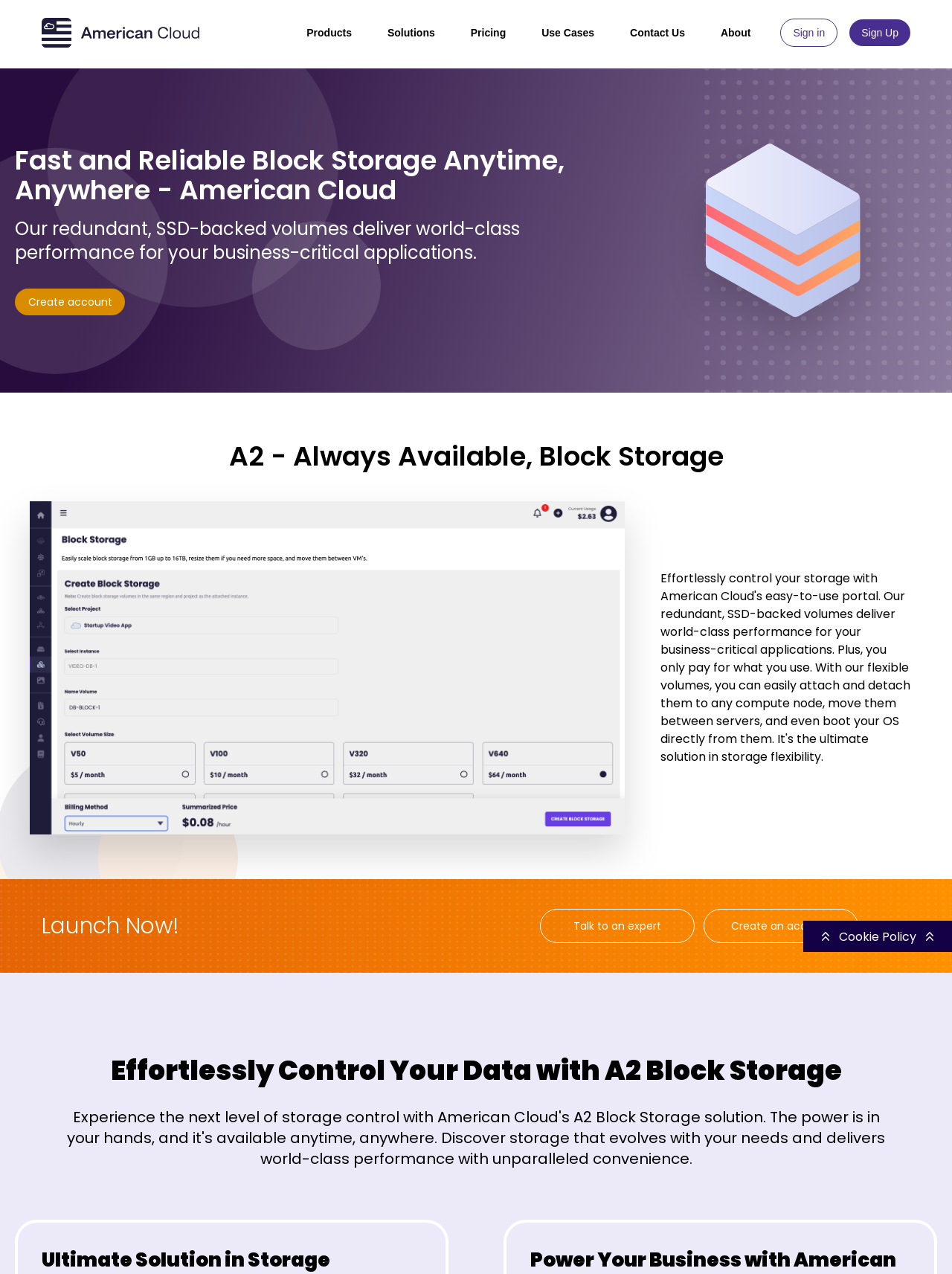Identify the bounding box coordinates for the element you need to click to achieve the following task: "Go to Products". The coordinates must be four float values ranging from 0 to 1, formatted as [left, top, right, bottom].

[0.303, 0.015, 0.388, 0.037]